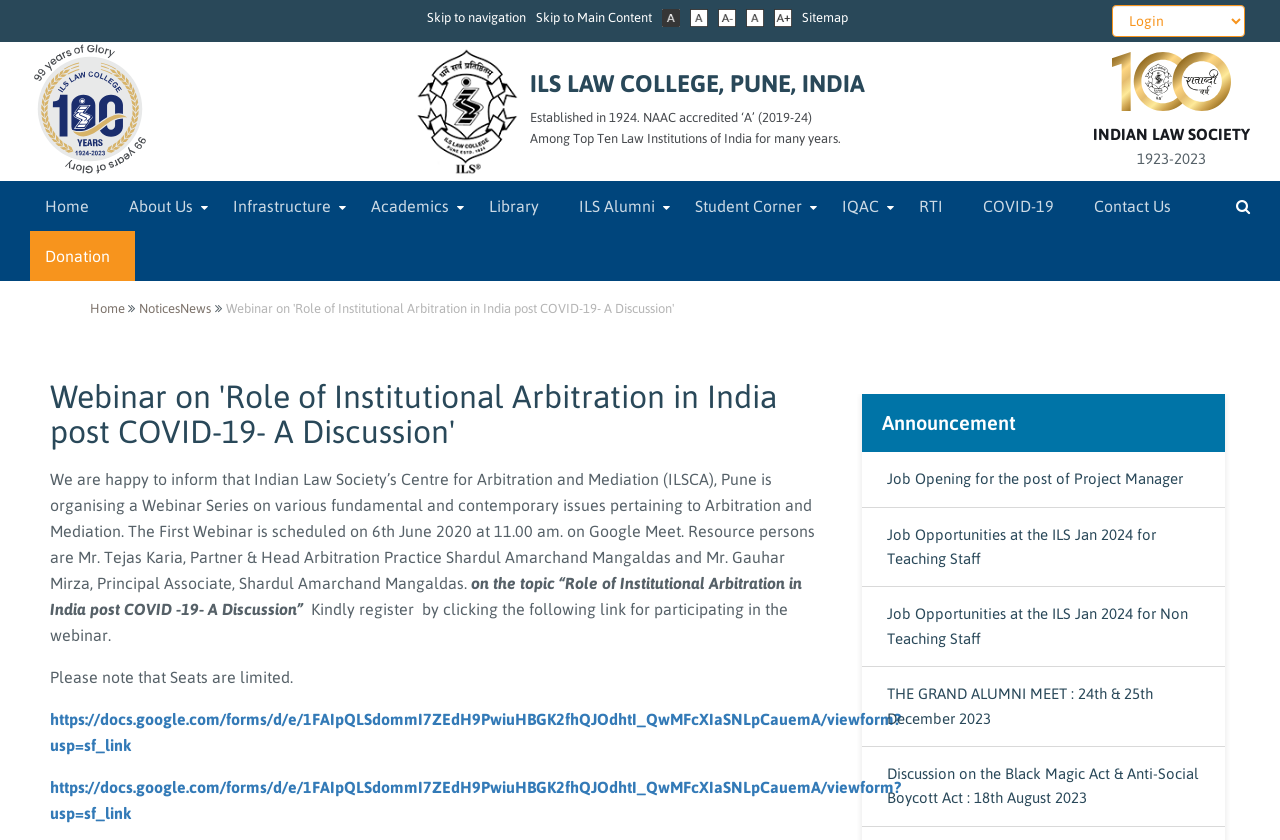Determine the bounding box coordinates in the format (top-left x, top-left y, bottom-right x, bottom-right y). Ensure all values are floating point numbers between 0 and 1. Identify the bounding box of the UI element described by: Skip to navigation

[0.33, 0.012, 0.415, 0.03]